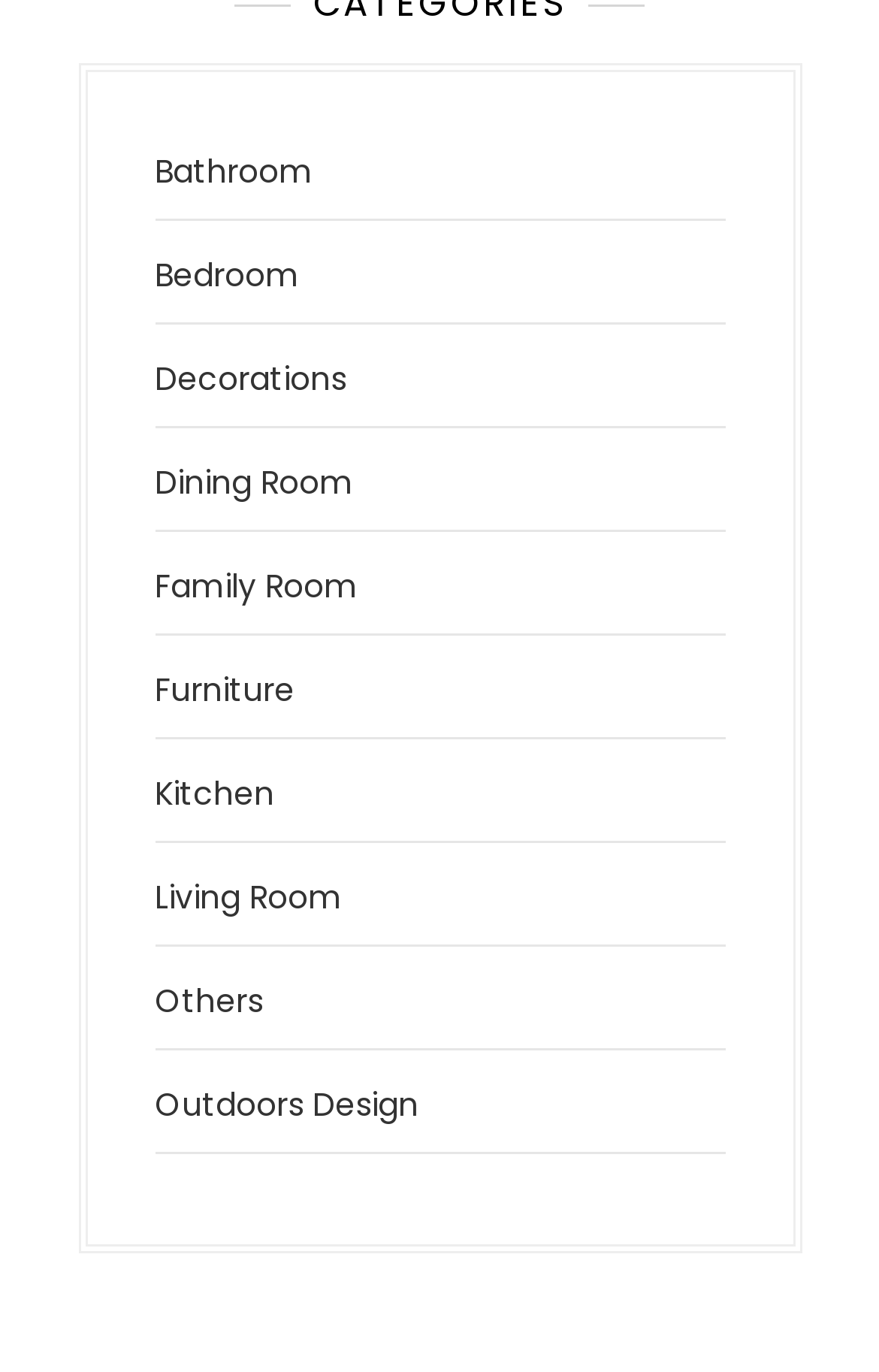Provide the bounding box coordinates of the HTML element described by the text: "Bathroom". The coordinates should be in the format [left, top, right, bottom] with values between 0 and 1.

[0.176, 0.109, 0.355, 0.142]